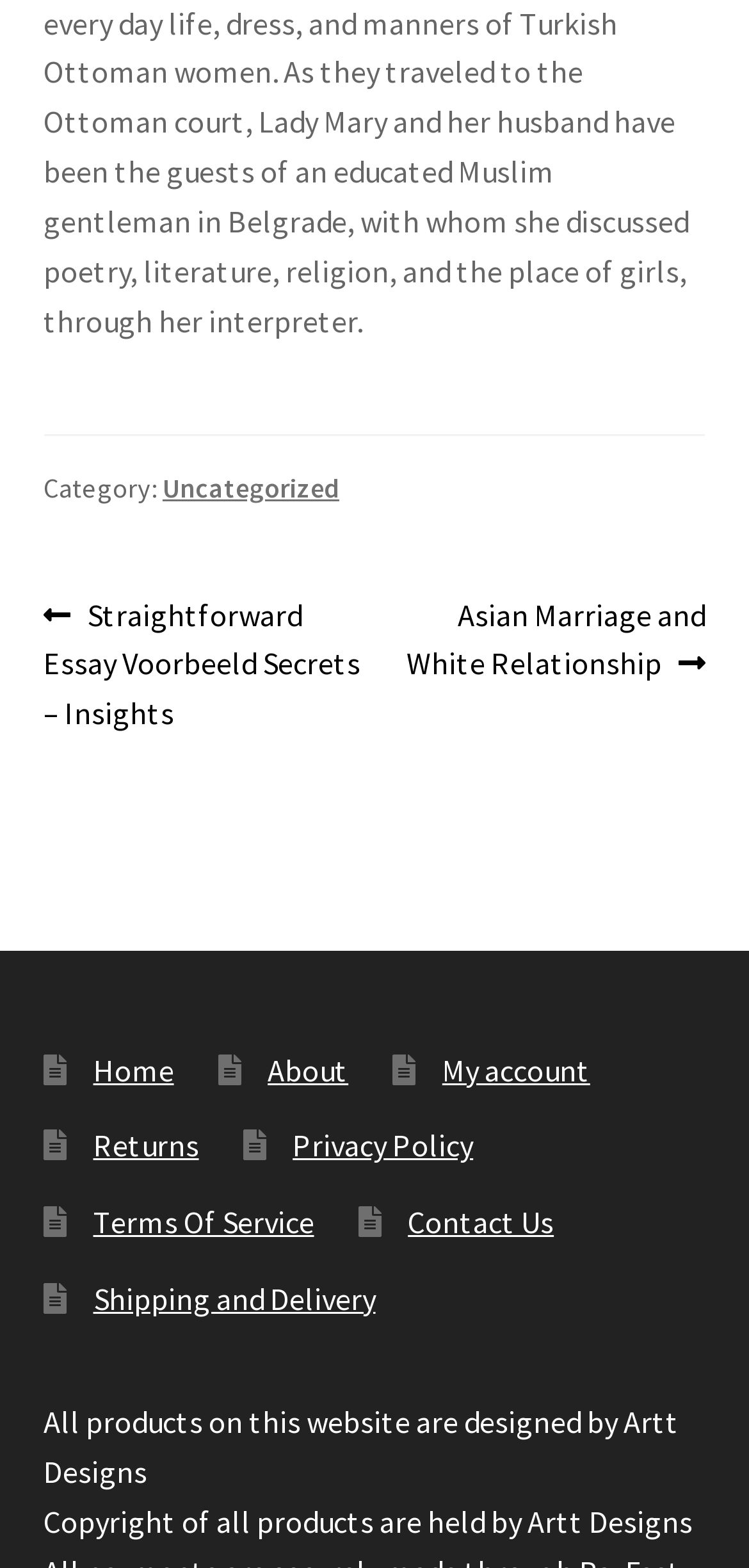Kindly determine the bounding box coordinates for the area that needs to be clicked to execute this instruction: "view about page".

[0.357, 0.67, 0.465, 0.694]